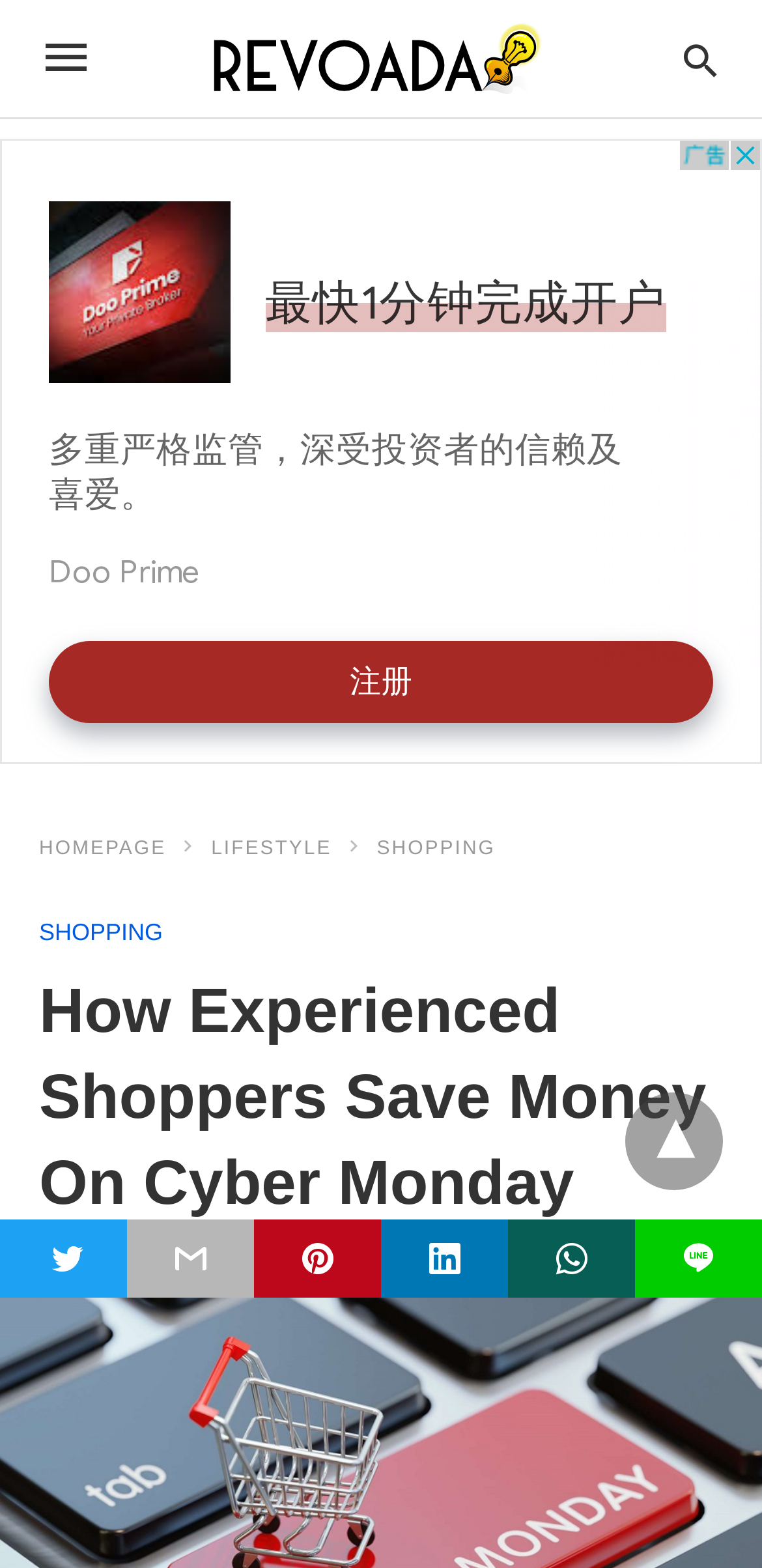Respond to the question with just a single word or phrase: 
How many social media links are there?

5